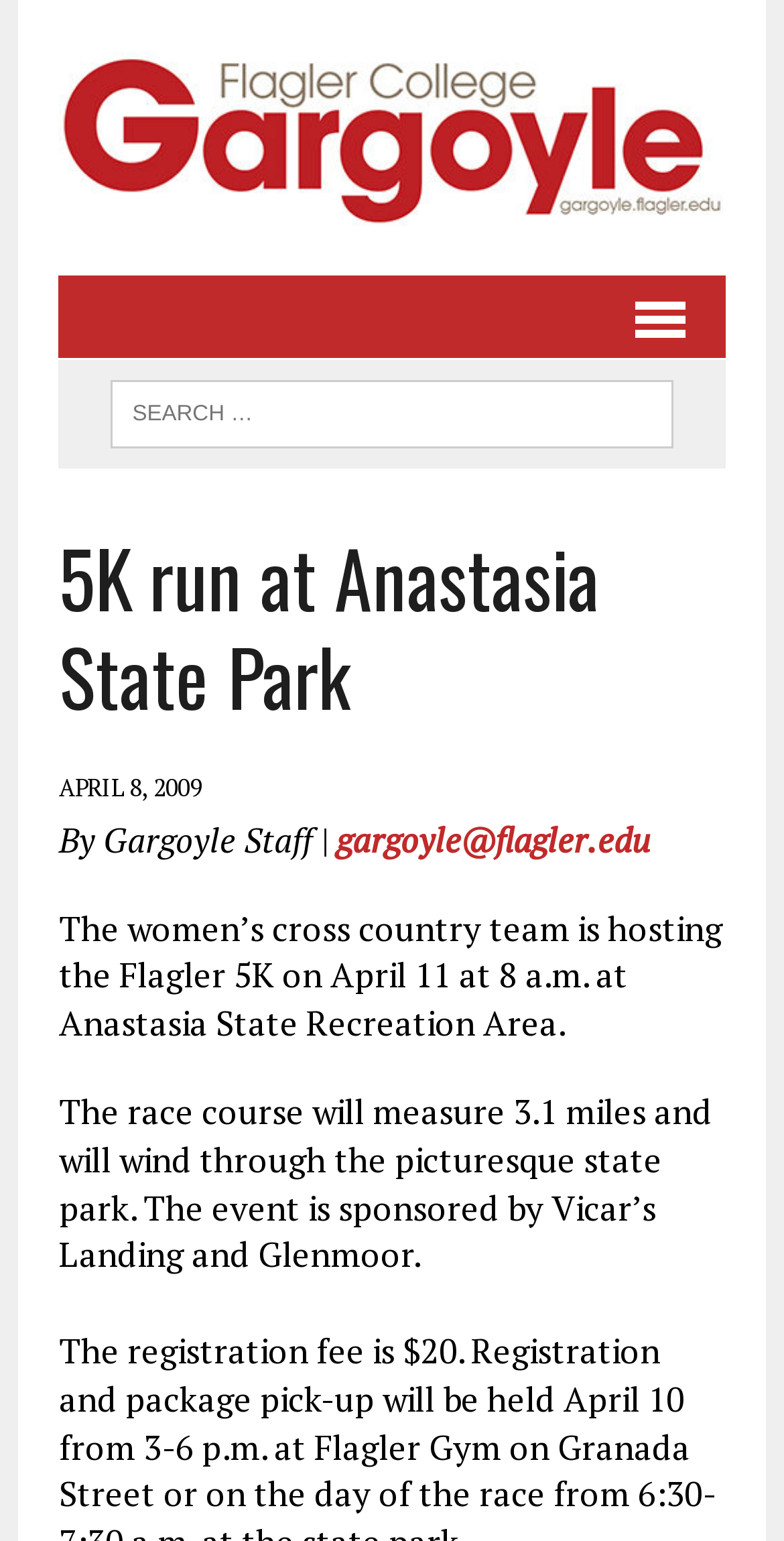Generate a comprehensive description of the webpage.

The webpage is about a 5K run event at Anastasia State Park, organized by The Flagler College Gargoyle. At the top left of the page, there is a link to The Flagler College Gargoyle, accompanied by an image with the same name. On the top right, there is a menu link with a popup.

Below the menu link, there is a search box with a label "SEARCH FOR:" where users can input their queries. To the left of the search box, there is a header section with a heading that reads "5K run at Anastasia State Park". 

Underneath the heading, there is a date "APRIL 8, 2009" followed by a byline "By Gargoyle Staff |" and an email address "gargoyle@flagler.edu". The main content of the page consists of two paragraphs of text. The first paragraph describes the event, stating that the women's cross country team is hosting the Flagler 5K on April 11 at 8 a.m. at Anastasia State Recreation Area. The second paragraph provides more details about the race course, mentioning that it will measure 3.1 miles and wind through the picturesque state park, sponsored by Vicar's Landing and Glenmoor.